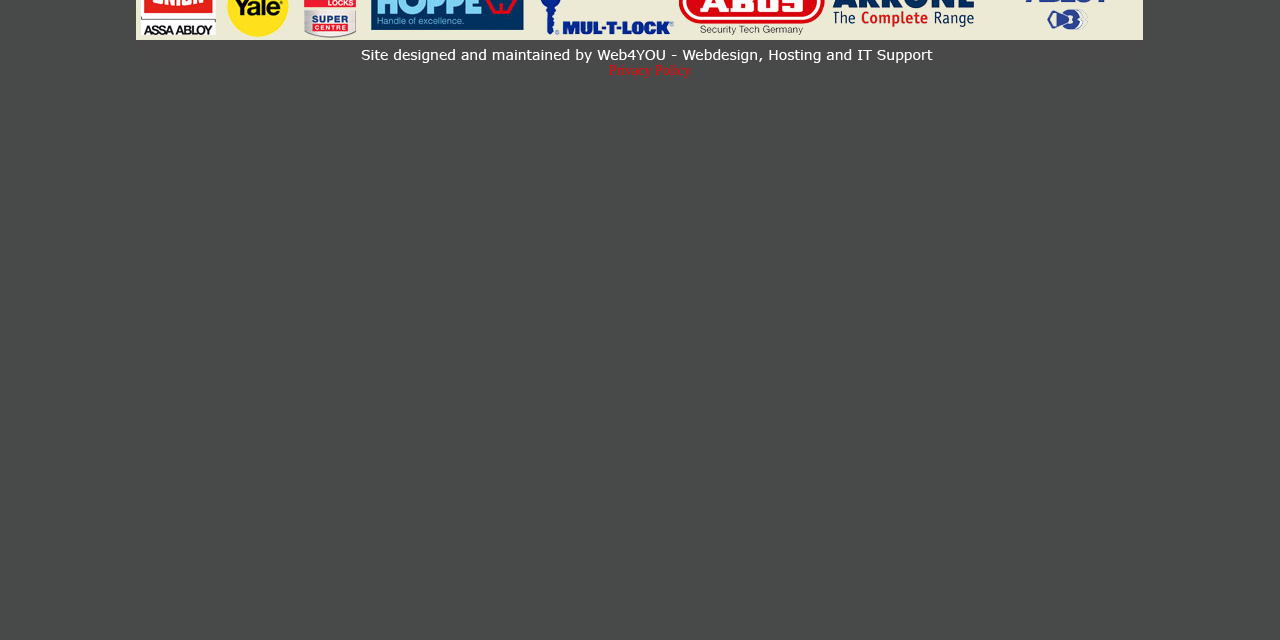Given the description parent_node: Privacy Policy, predict the bounding box coordinates of the UI element. Ensure the coordinates are in the format (top-left x, top-left y, bottom-right x, bottom-right y) and all values are between 0 and 1.

[0.274, 0.08, 0.741, 0.103]